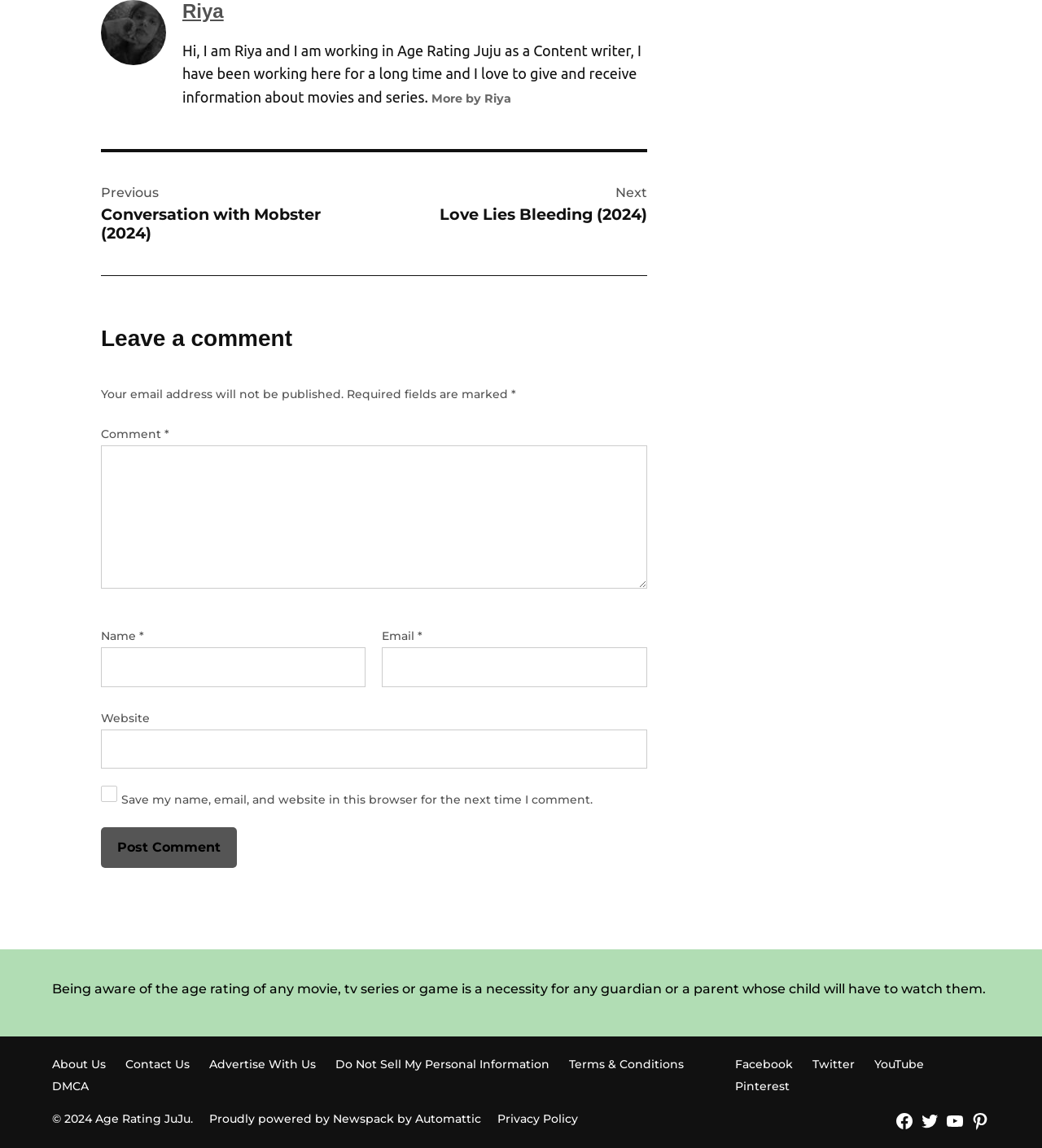What is the name of the website?
Give a thorough and detailed response to the question.

The name of the website can be inferred from the static text 'Being aware of the age rating of any movie, tv series or game is a necessity for any guardian or a parent whose child will have to watch them.' and the copyright text '© 2024 Age Rating JuJu'.